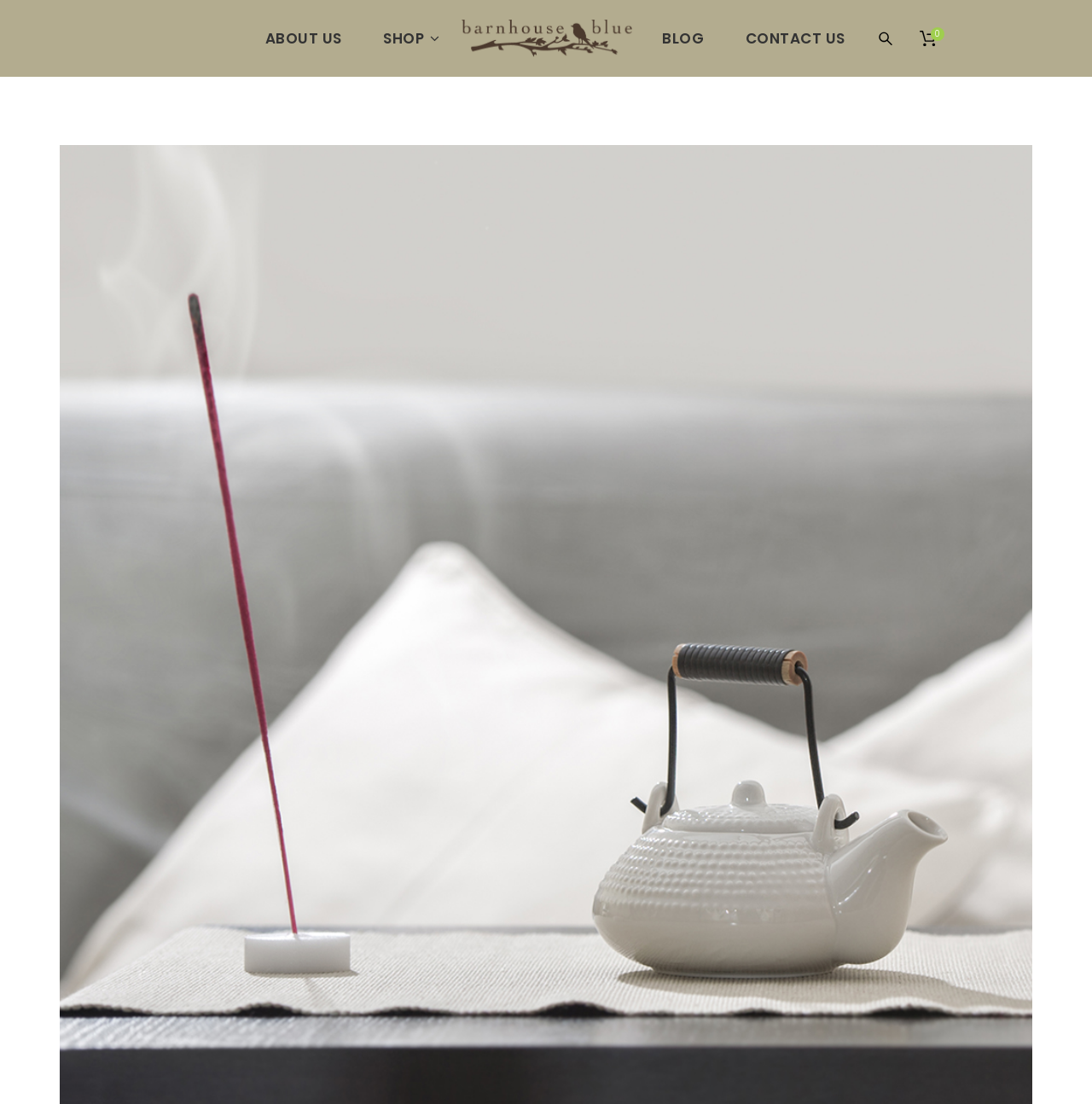Find the bounding box of the element with the following description: "Contact Us". The coordinates must be four float numbers between 0 and 1, formatted as [left, top, right, bottom].

[0.665, 0.0, 0.791, 0.07]